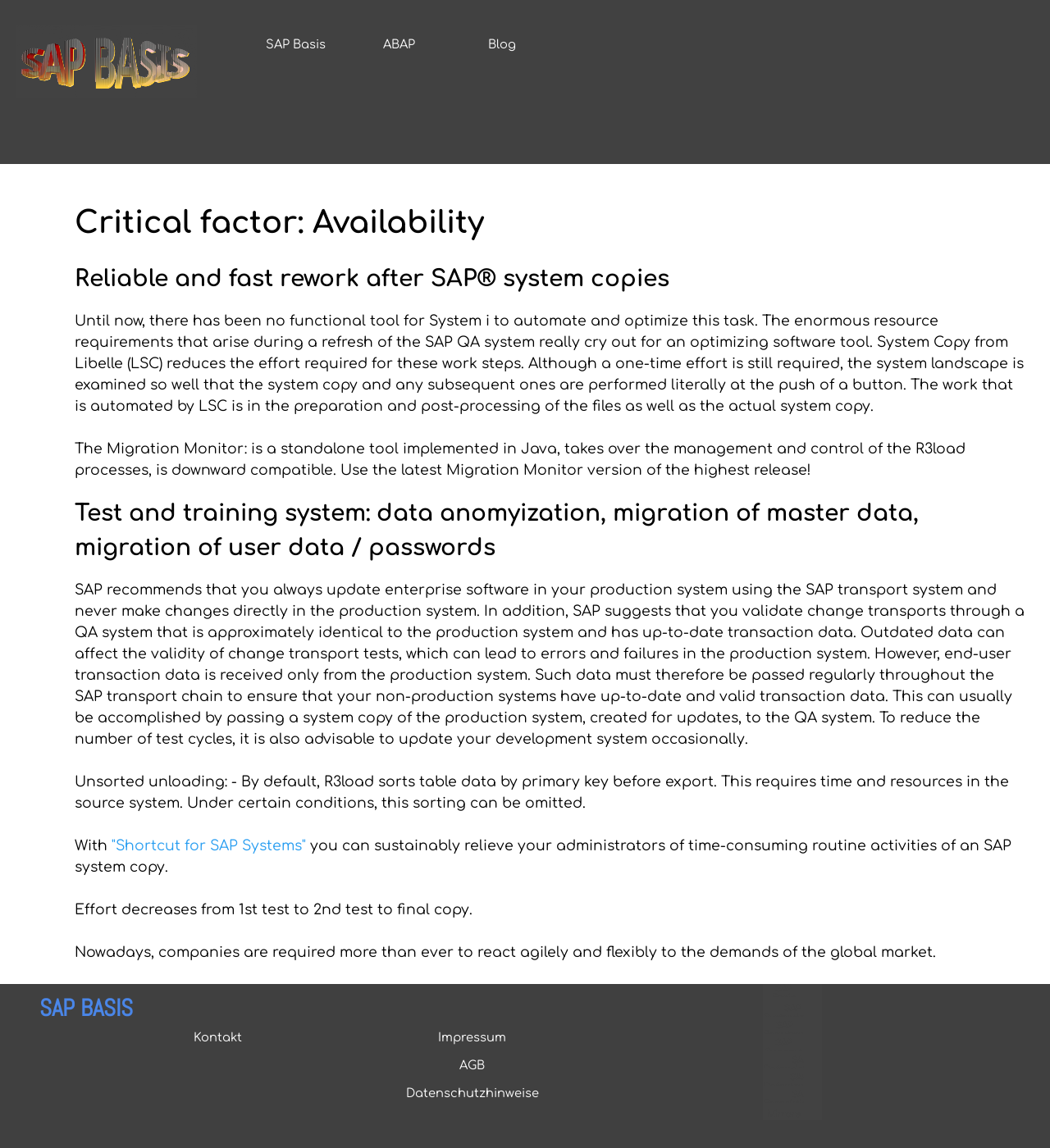Please determine the bounding box coordinates of the section I need to click to accomplish this instruction: "Read more about Shortcut for SAP Systems".

[0.106, 0.73, 0.291, 0.744]